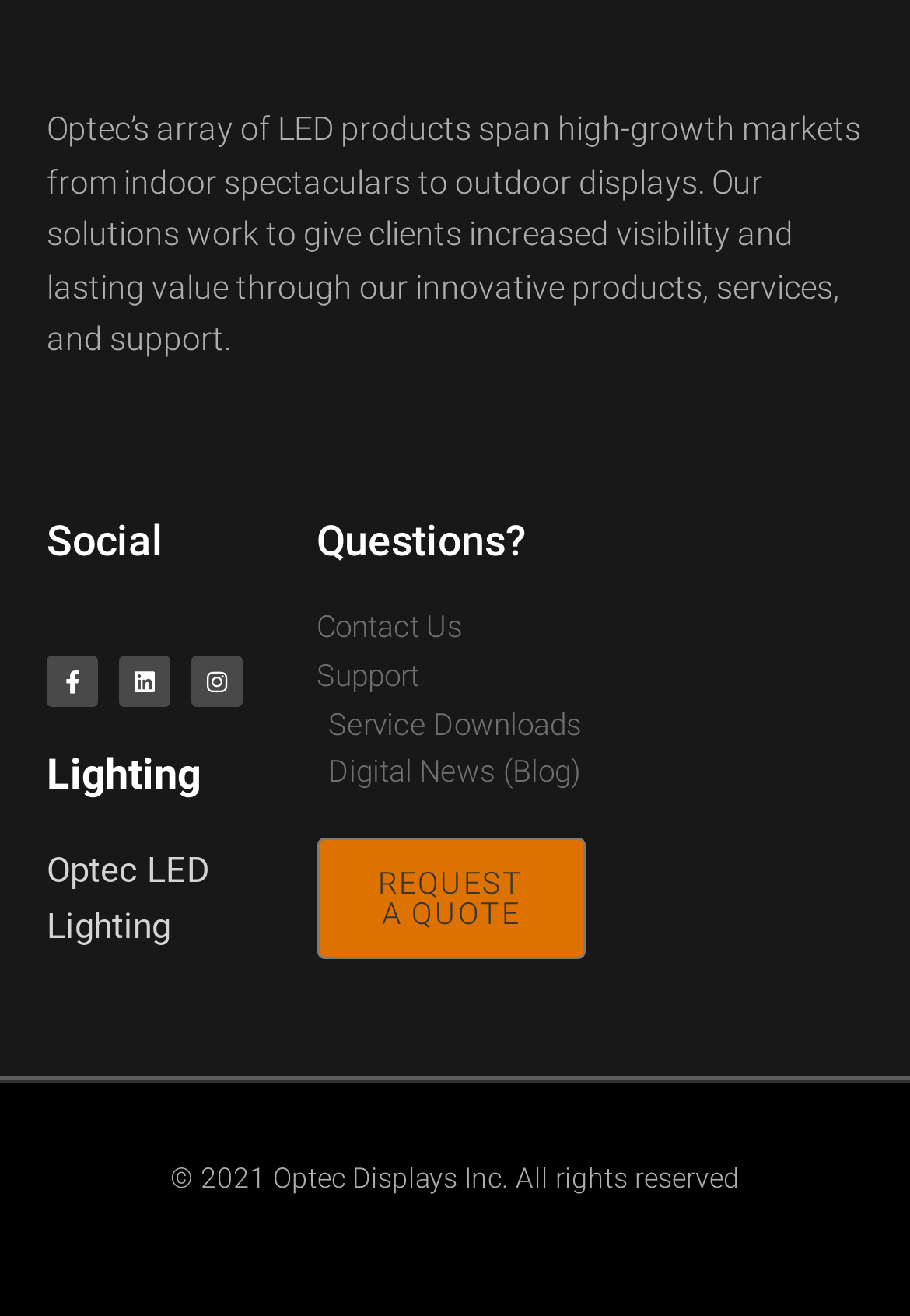What type of products does Optec offer?
Please provide a comprehensive answer based on the contents of the image.

The webpage mentions Optec's array of LED products, which span high-growth markets from indoor spectaculars to outdoor displays, indicating that the company specializes in LED products.